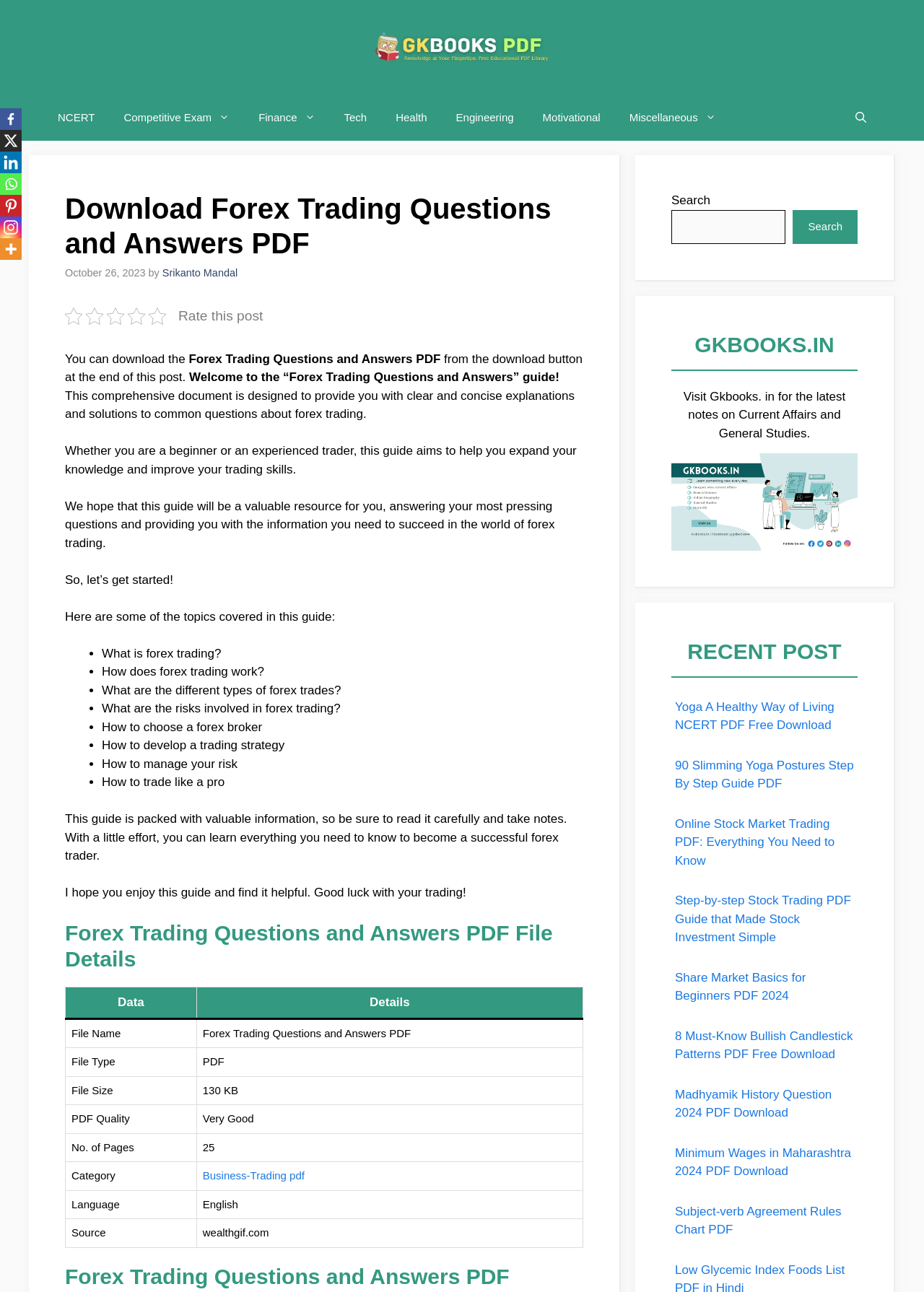Please identify the coordinates of the bounding box that should be clicked to fulfill this instruction: "Click the 'Facebook' link".

[0.0, 0.084, 0.023, 0.101]